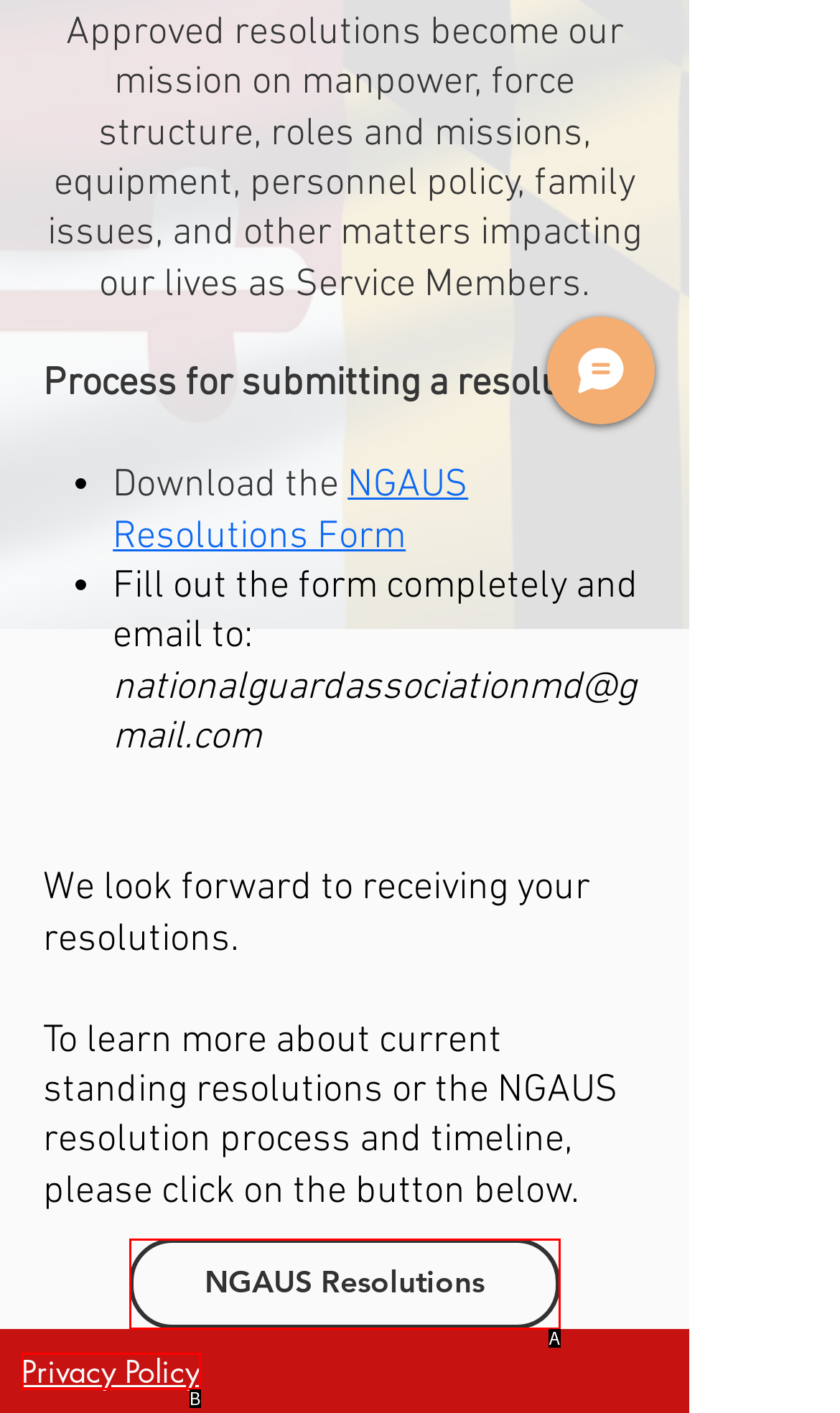Using the given description: Privacy Policy, identify the HTML element that corresponds best. Answer with the letter of the correct option from the available choices.

B